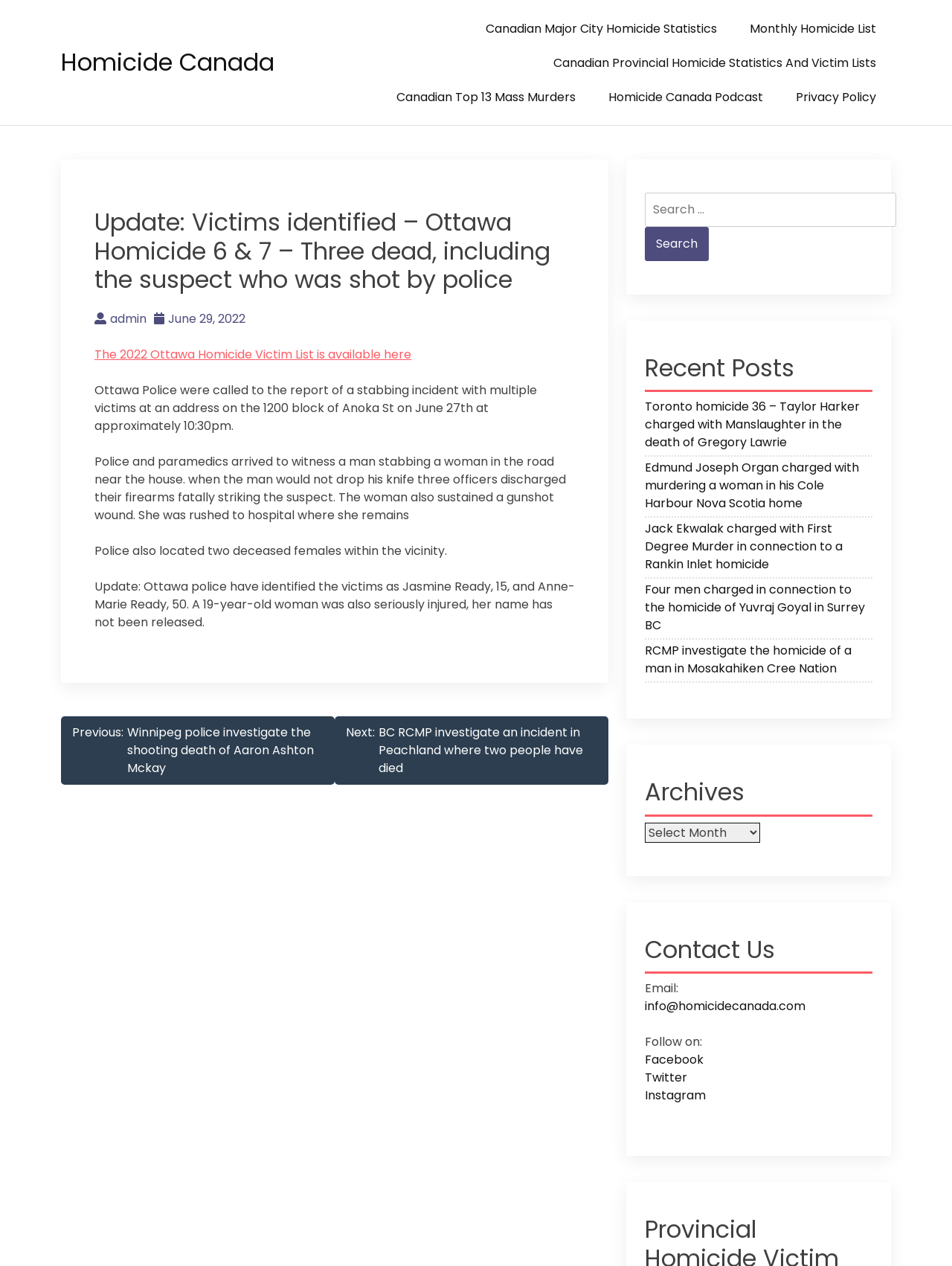Please provide a brief answer to the question using only one word or phrase: 
How many deceased females were found?

Two